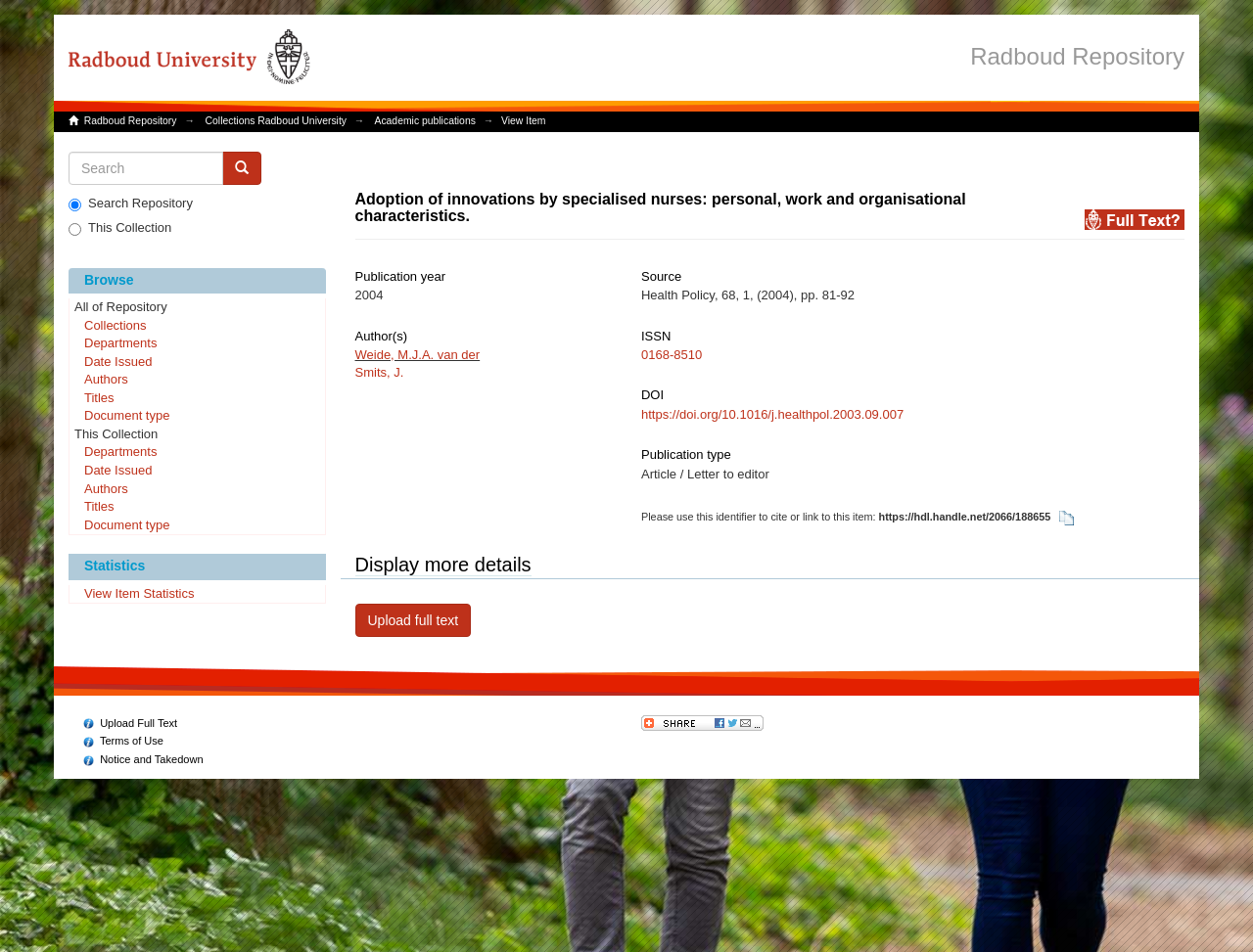What is the DOI of the article?
Refer to the screenshot and respond with a concise word or phrase.

https://doi.org/10.1016/j.healthpol.2003.09.007